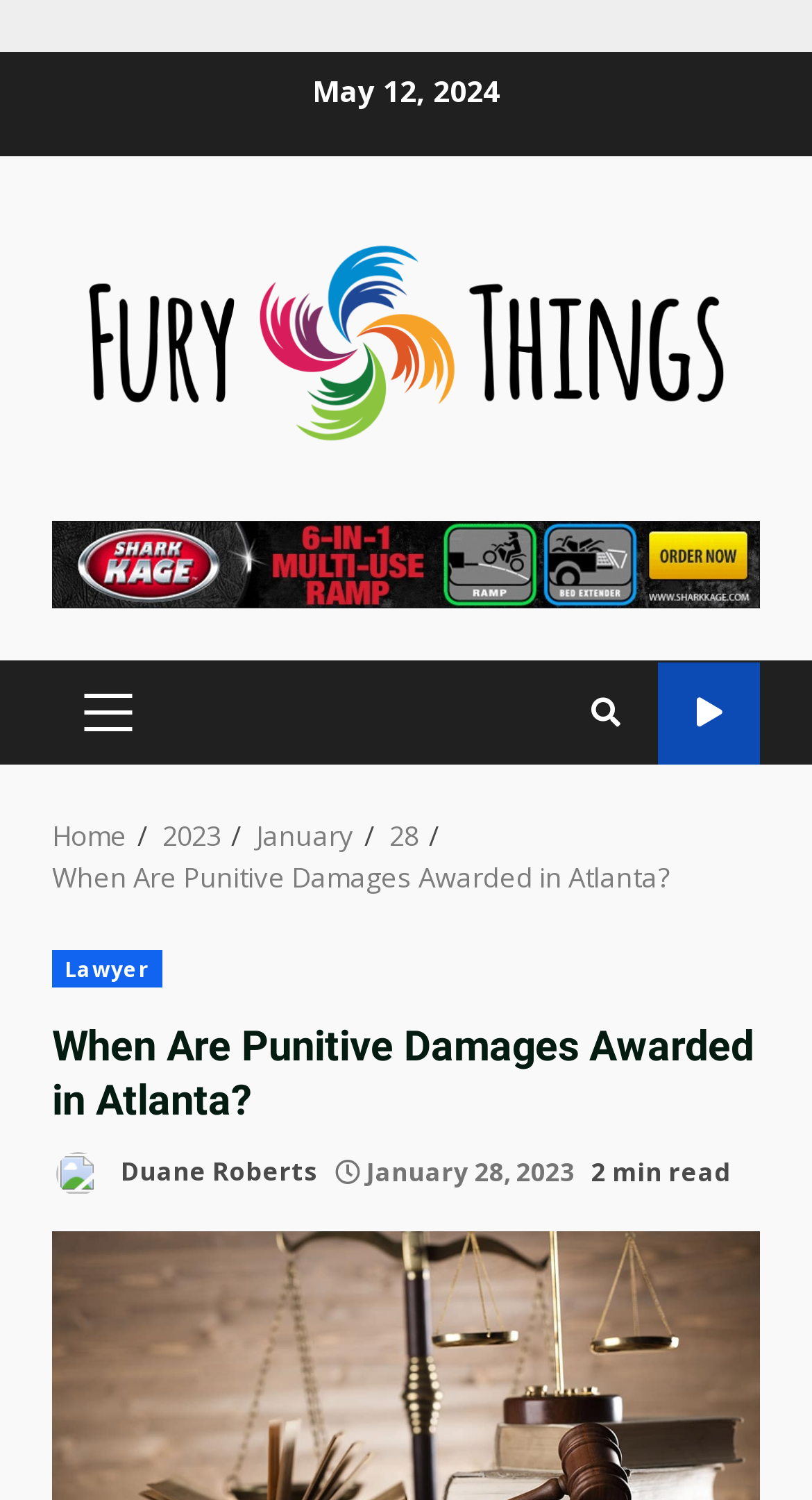Construct a thorough caption encompassing all aspects of the webpage.

The webpage appears to be a blog post or article discussing punitive damages in Atlanta. At the top of the page, there is a date "May 12, 2024" and a link to the website "Fury Things" accompanied by an image of the same name. Below this, there is a link with no text and a button labeled "PRIMARY MENU" that is not expanded.

On the right side of the page, there is a link with a search icon and another link labeled "WATCH ONLINE". Below these links, there is a navigation section labeled "Breadcrumbs" that displays the page's hierarchy, including links to "Home", "2023", "January", "28", and the current page "When Are Punitive Damages Awarded in Atlanta?".

The main content of the page is headed by a header that includes links to "Lawyer" and the title of the page "When Are Punitive Damages Awarded in Atlanta?". The article's author, "Duane Roberts", is credited below the title, along with the date "January 28, 2023" and an estimated read time of "2 min read". The meta description suggests that the article discusses filing a claim for compensatory damages in the event of an accident caused by someone else's negligence.